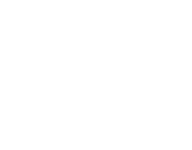What elements are typically reflected in the logo of a golf course?
Please answer the question with a detailed response using the information from the screenshot.

The logo of a golf course, such as the Donald Ross Memorial Course, typically reflects elements associated with golf, such as clubs or balls, symbolizing the passion for the game and what golfers can experience at this location.